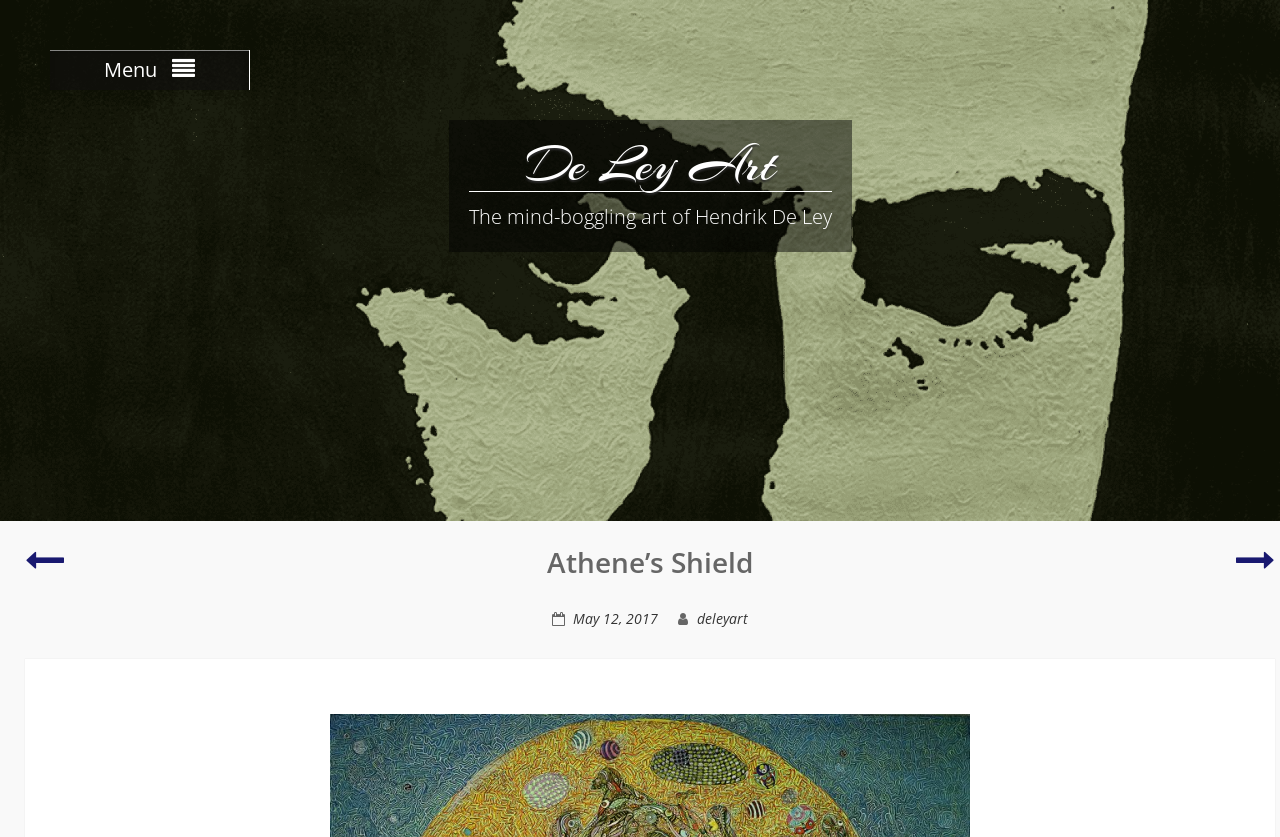Locate the UI element described as follows: "alt="De Ley Art"". Return the bounding box coordinates as four float numbers between 0 and 1 in the order [left, top, right, bottom].

[0.0, 0.298, 1.0, 0.32]